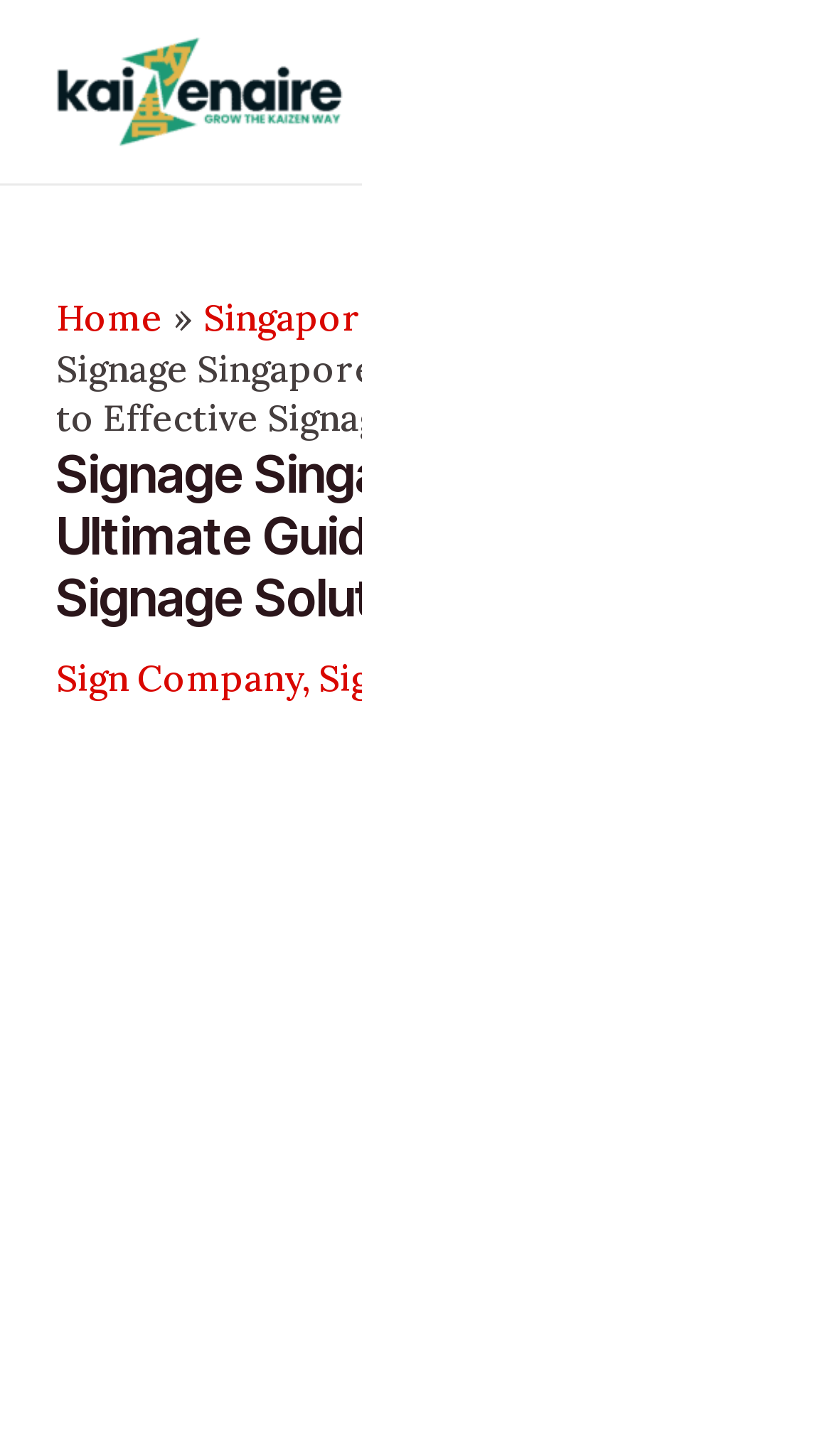Please specify the bounding box coordinates for the clickable region that will help you carry out the instruction: "Learn about Sign Company".

[0.067, 0.449, 0.362, 0.481]